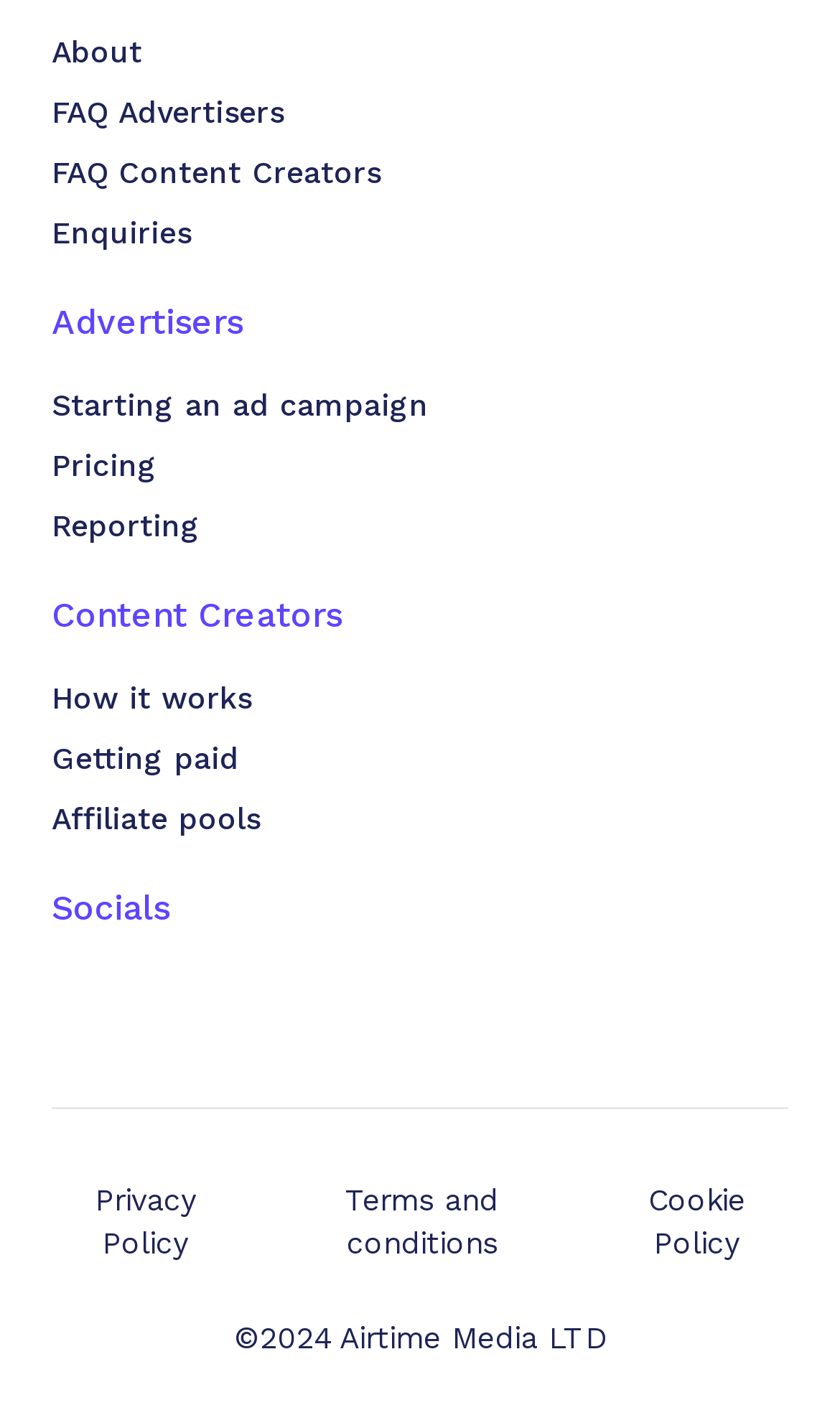Provide the bounding box coordinates of the area you need to click to execute the following instruction: "Read Privacy Policy".

[0.062, 0.825, 0.284, 0.885]